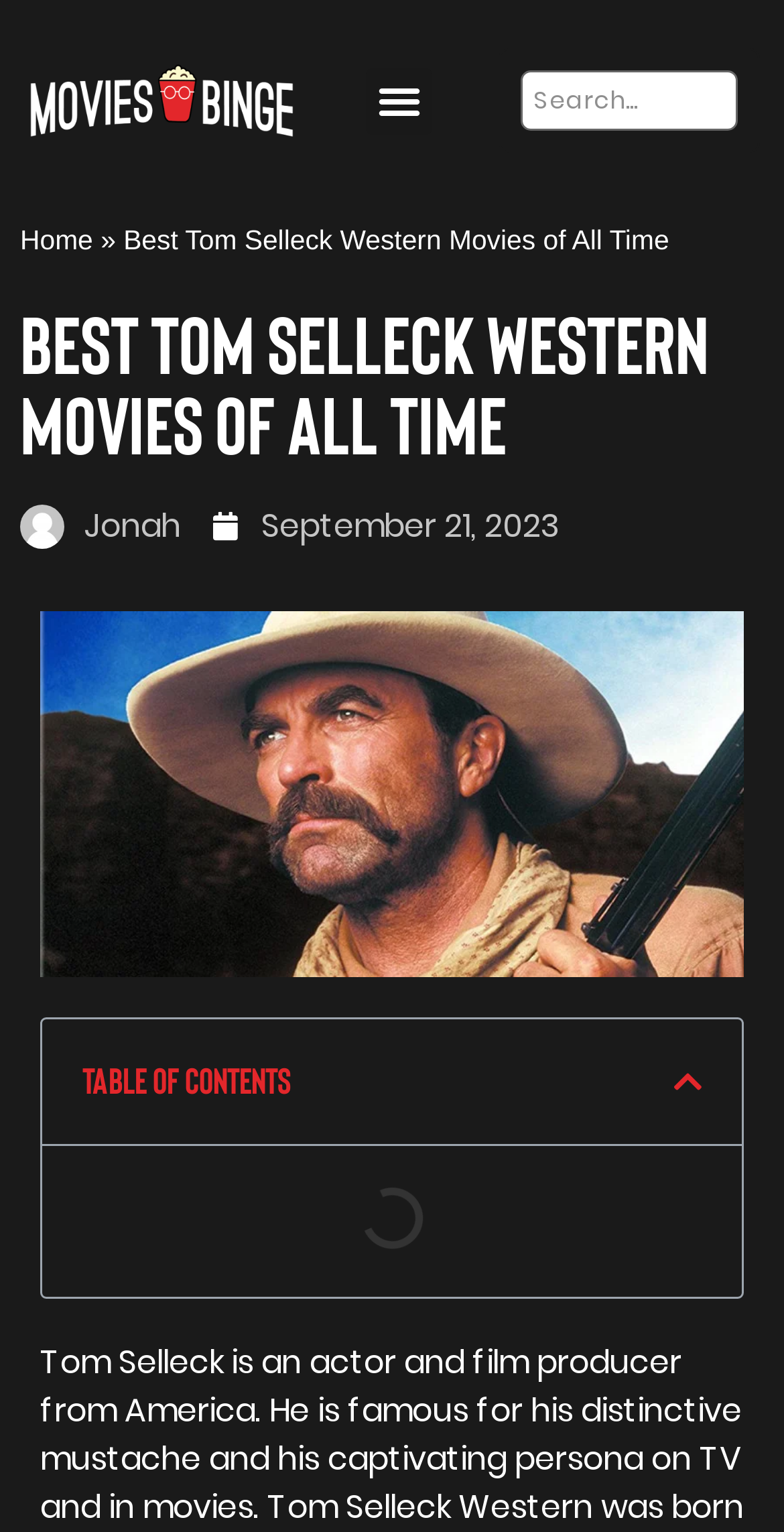Given the element description, predict the bounding box coordinates in the format (top-left x, top-left y, bottom-right x, bottom-right y). Make sure all values are between 0 and 1. Here is the element description: Jonah

[0.026, 0.329, 0.231, 0.36]